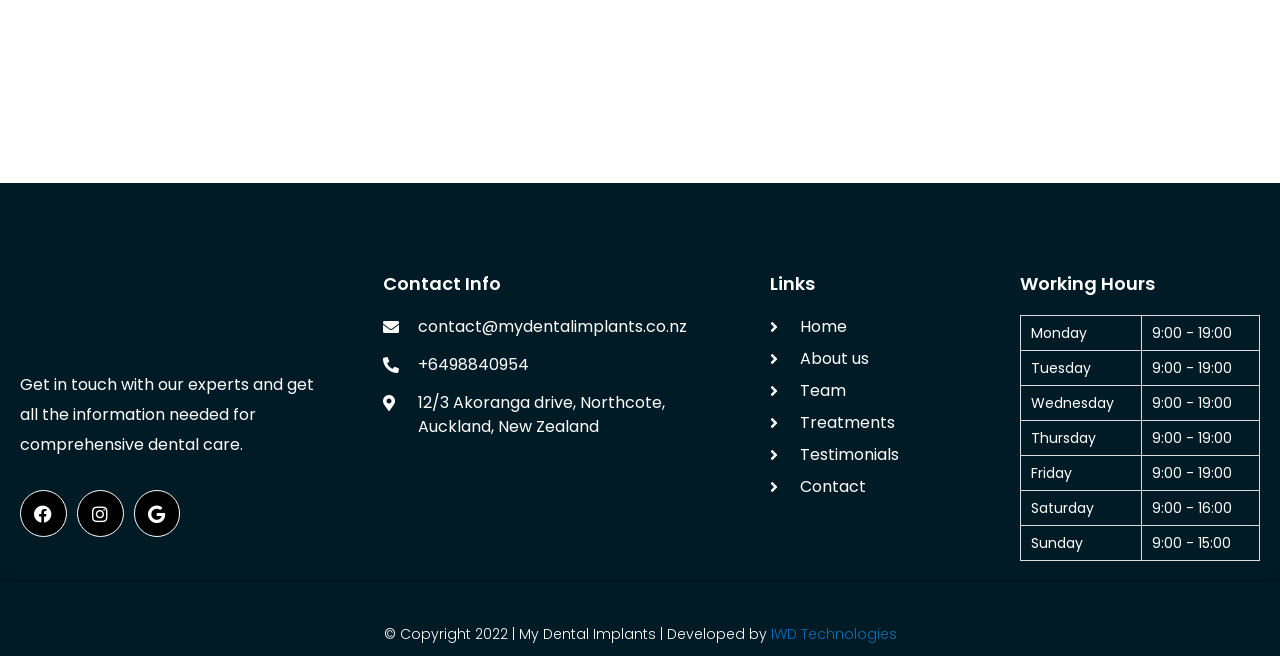Find the bounding box coordinates of the clickable region needed to perform the following instruction: "Send an email to contact@mydentalimplants.co.nz". The coordinates should be provided as four float numbers between 0 and 1, i.e., [left, top, right, bottom].

[0.299, 0.48, 0.578, 0.517]